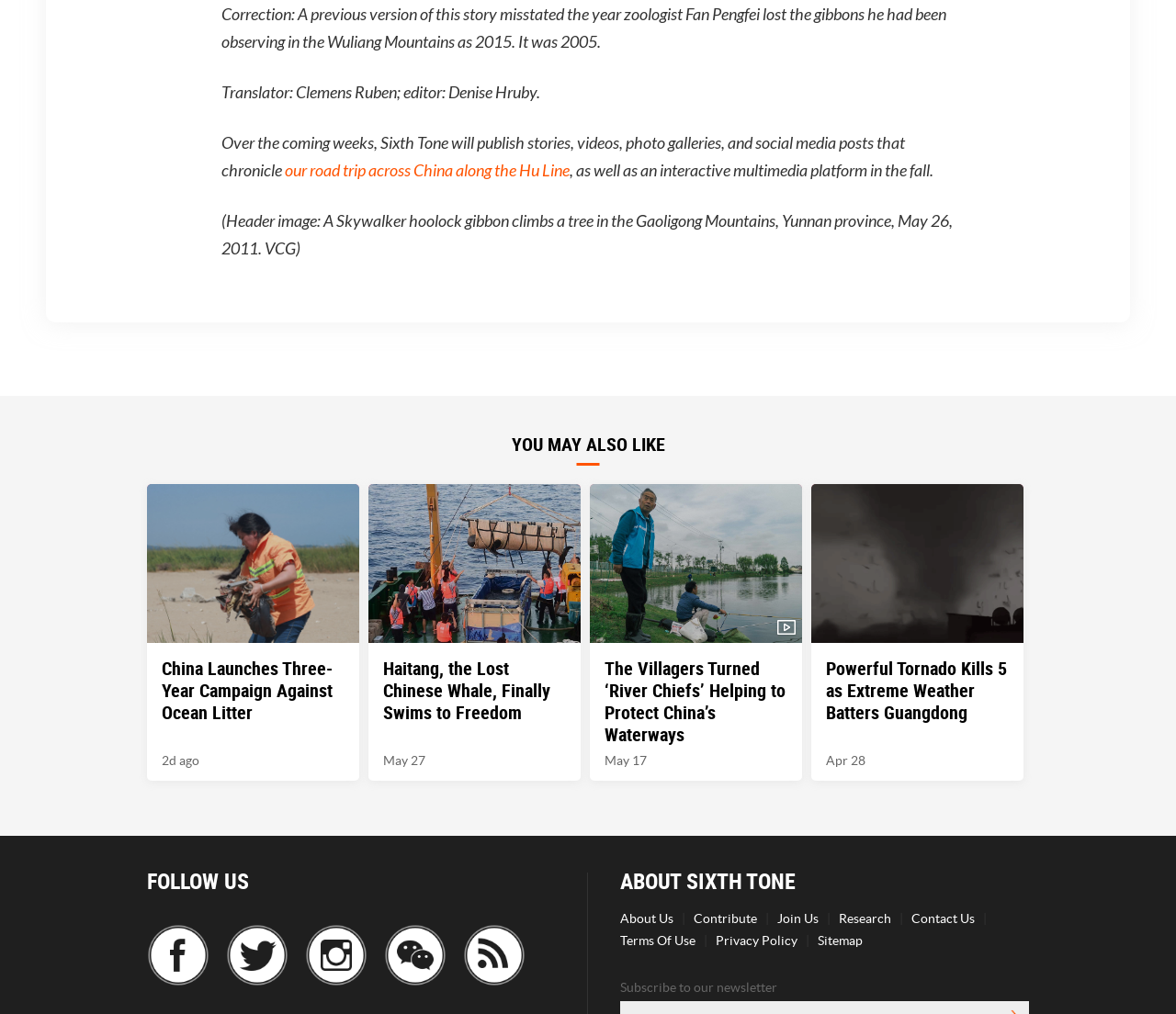Predict the bounding box coordinates of the area that should be clicked to accomplish the following instruction: "Learn more about the villagers turned 'River Chiefs'". The bounding box coordinates should consist of four float numbers between 0 and 1, i.e., [left, top, right, bottom].

[0.502, 0.477, 0.682, 0.77]